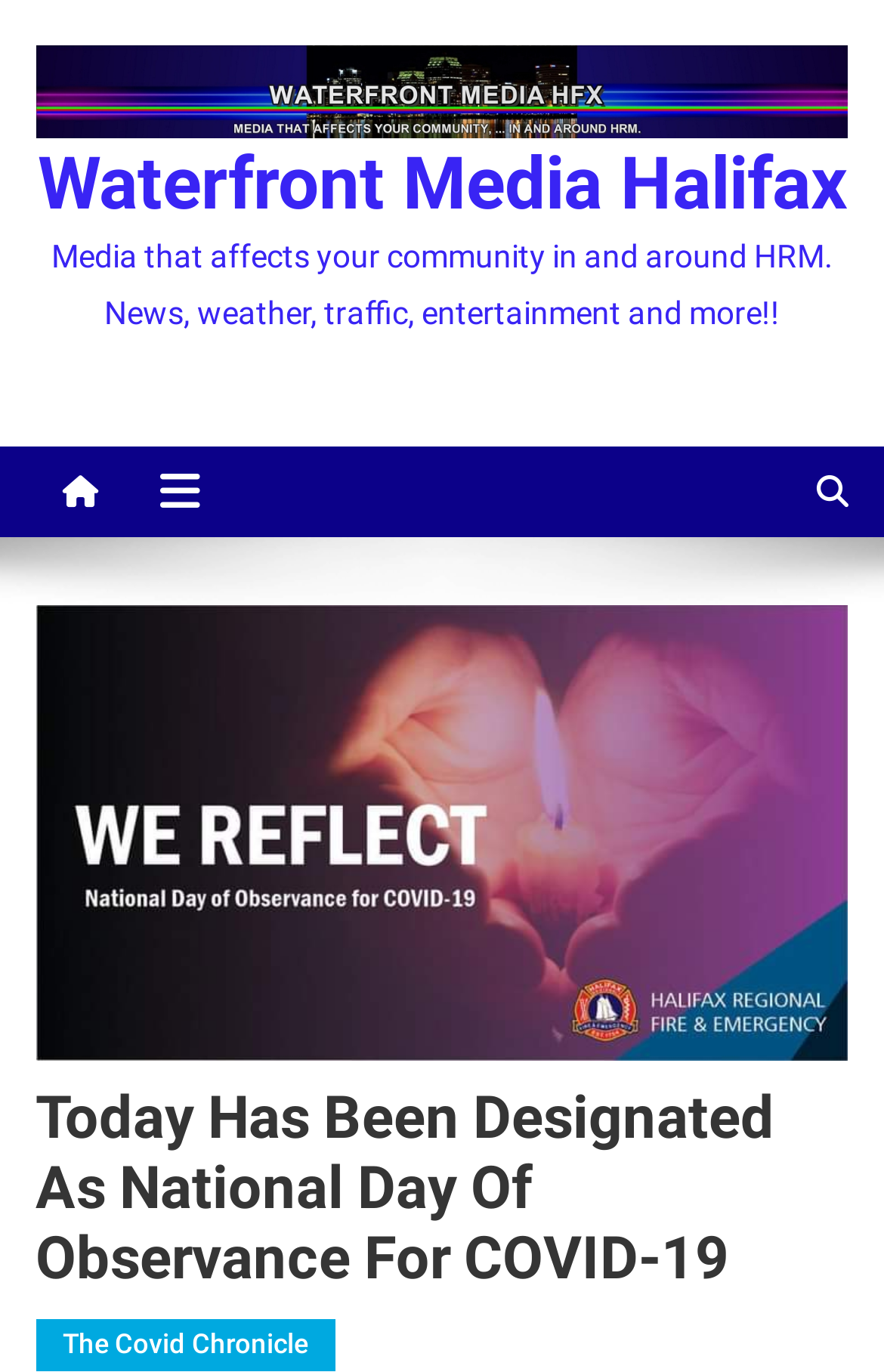Using the element description parent_node: Waterfront Media Halifax, predict the bounding box coordinates for the UI element. Provide the coordinates in (top-left x, top-left y, bottom-right x, bottom-right y) format with values ranging from 0 to 1.

[0.04, 0.052, 0.96, 0.078]